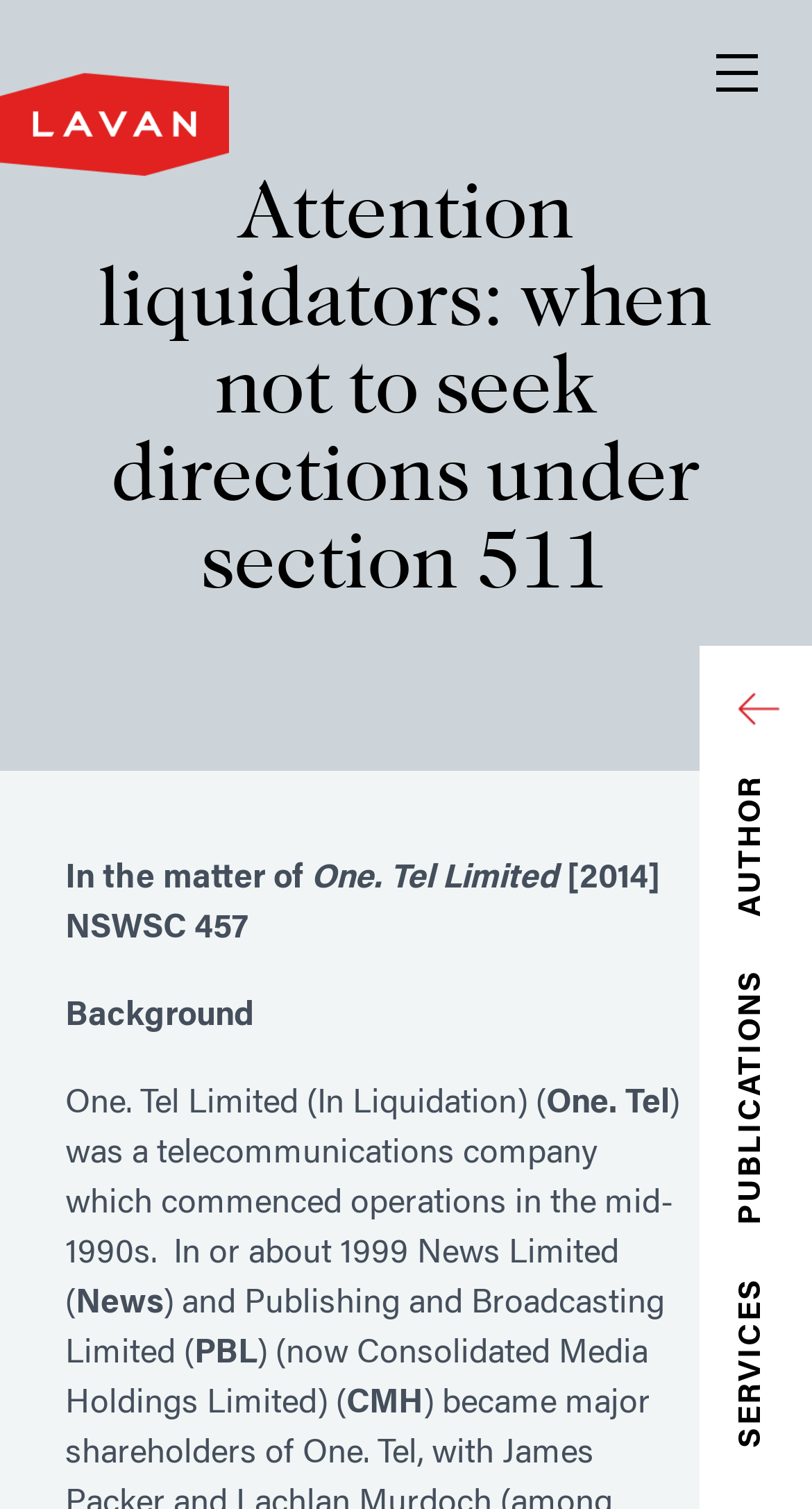Offer a thorough description of the webpage.

The webpage appears to be a legal article or blog post discussing a specific court case, "In the matter of One. Tel Limited [2014] NSWSC 457". The title of the article is "Attention liquidators: when not to seek directions under section 511" and is prominently displayed at the top of the page.

Below the title, there is a brief background section that provides information about One. Tel Limited, a telecommunications company that started operating in the mid-1990s. The text explains that in 1999, News Limited and Publishing and Broadcasting Limited (now Consolidated Media Holdings Limited) were involved with the company.

On the top right corner of the page, there is a button labeled "Toggle Navigation". At the bottom right corner, there are three links: "SERVICES", "PUBLICATIONS", and "AUTHOR", which are likely navigation links to other sections of the website.

The overall layout of the page is simple and easy to read, with a clear hierarchy of headings and text. The text is divided into paragraphs, making it easy to follow and understand.